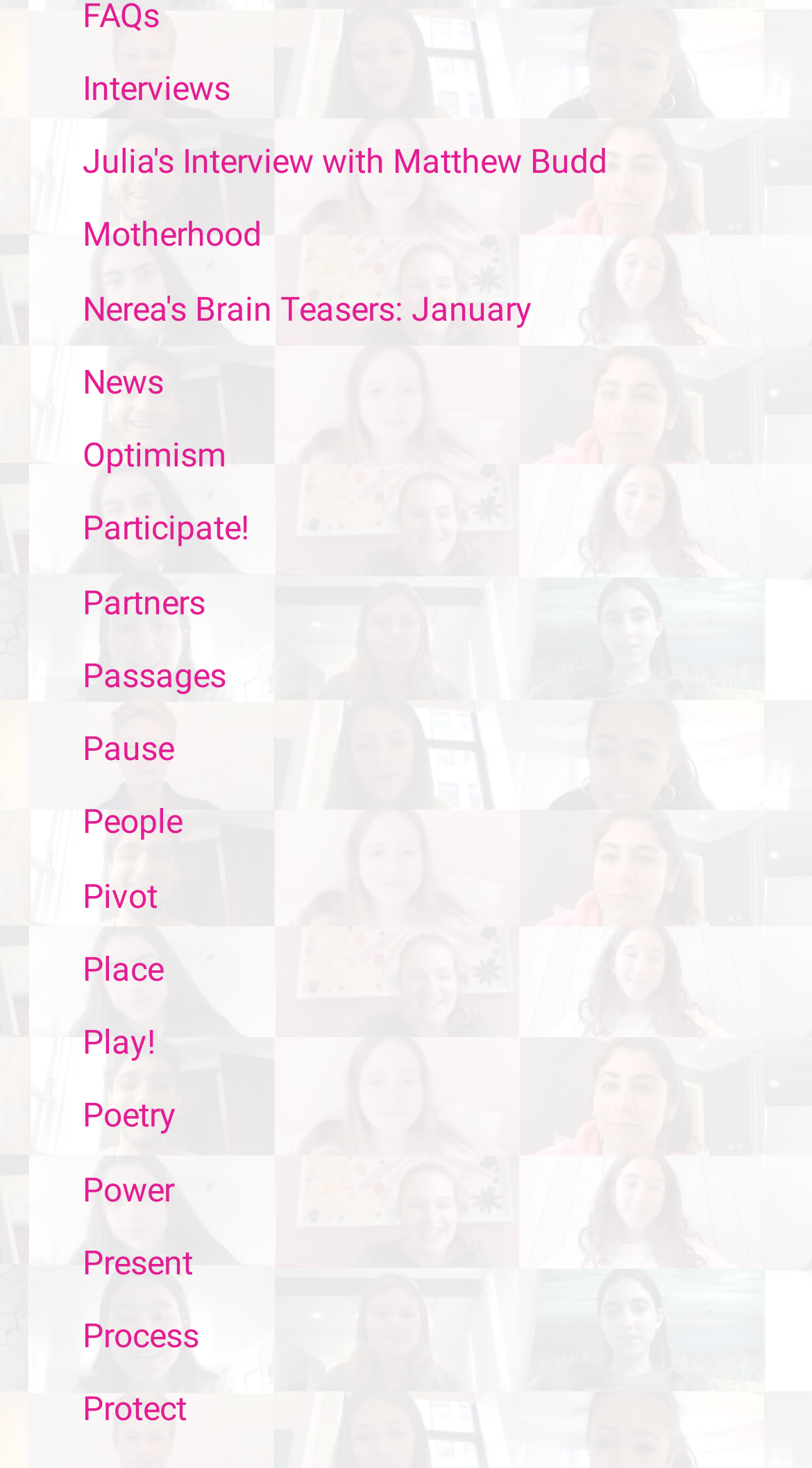Provide a brief response to the question below using one word or phrase:
Is there a link with the text 'News' on the webpage?

Yes